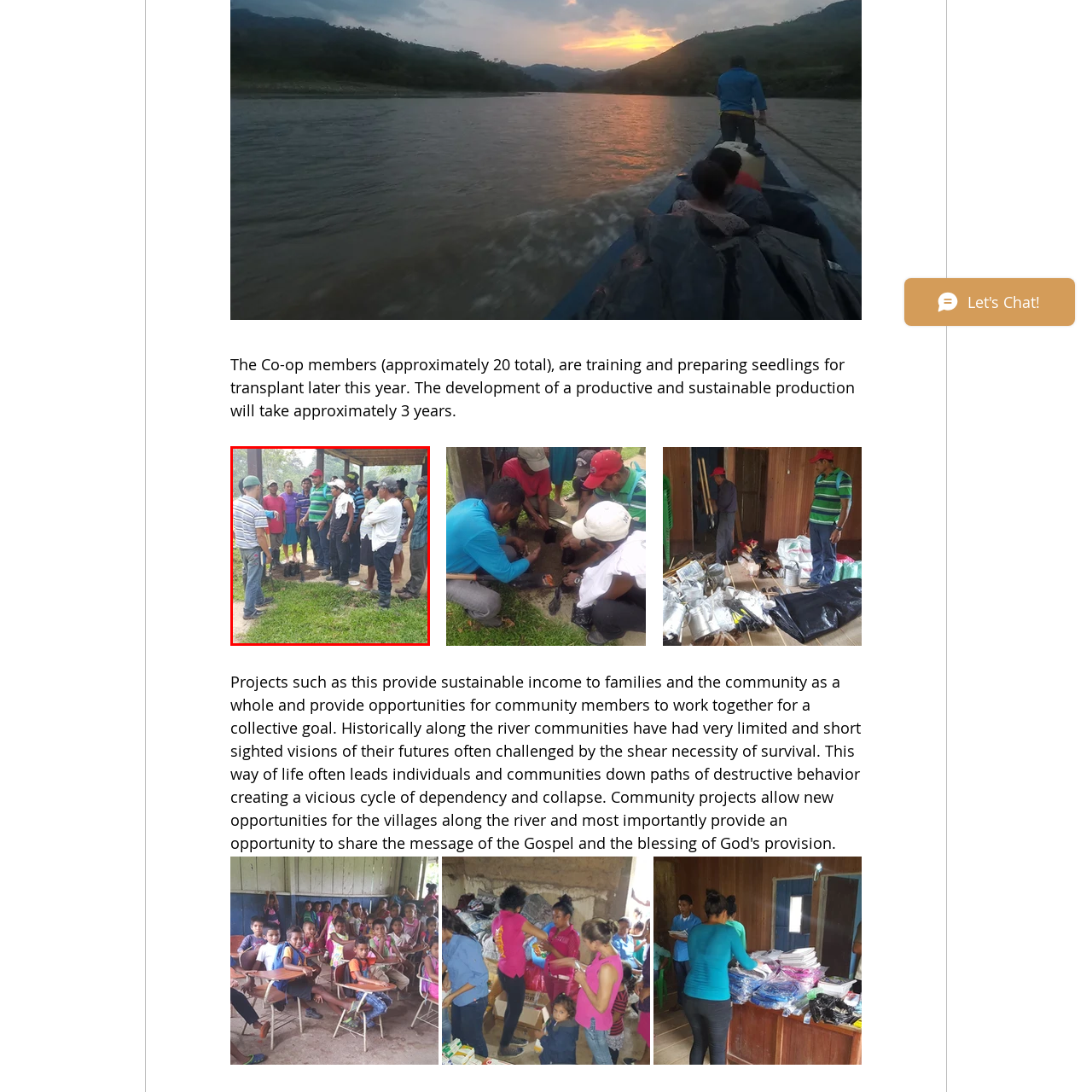Where is the training session taking place?
Inspect the image portion within the red bounding box and deliver a detailed answer to the question.

The caption describes the setting as outdoors, under a shelter, with natural greenery surrounding the participants, indicating that the training session is not taking place in a closed or indoor environment.